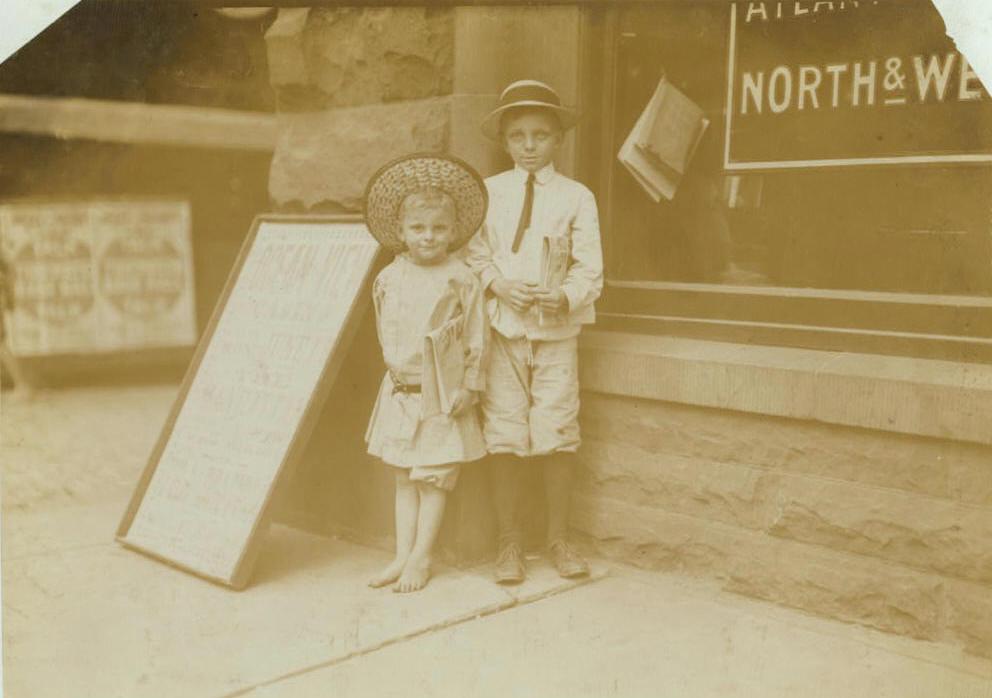Give a meticulous account of what the image depicts.

This historic photograph captures two young boys, Julius and Gus Hodges, posing outside a storefront in Norfolk, Virginia, in June 1911. Julius, who is only five years old, is barefoot and clad in a light-colored dress while wearing a large straw hat, radiating innocence and charm. Gus, at eleven, stands beside him confidently, dressed in a collared shirt and shorts, holding bundles of newspapers, symbolizing their roles as young vendors. The backdrop features a large sign for the Atlantic Coast Line and North & Western Railway, hinting at their bustling environment. A leaning board beside them displays text, likely promoting local goods or services, typical of the era. This poignant image, captured by photographer Lewis Hine, reflects the challenges of child labor during that time, as Gus instructs his younger brother on how to sell. Their expressions convey a mix of youthful innocence and the weight of responsibility thrust upon them, telling a story of resilience amidst societal challenges.